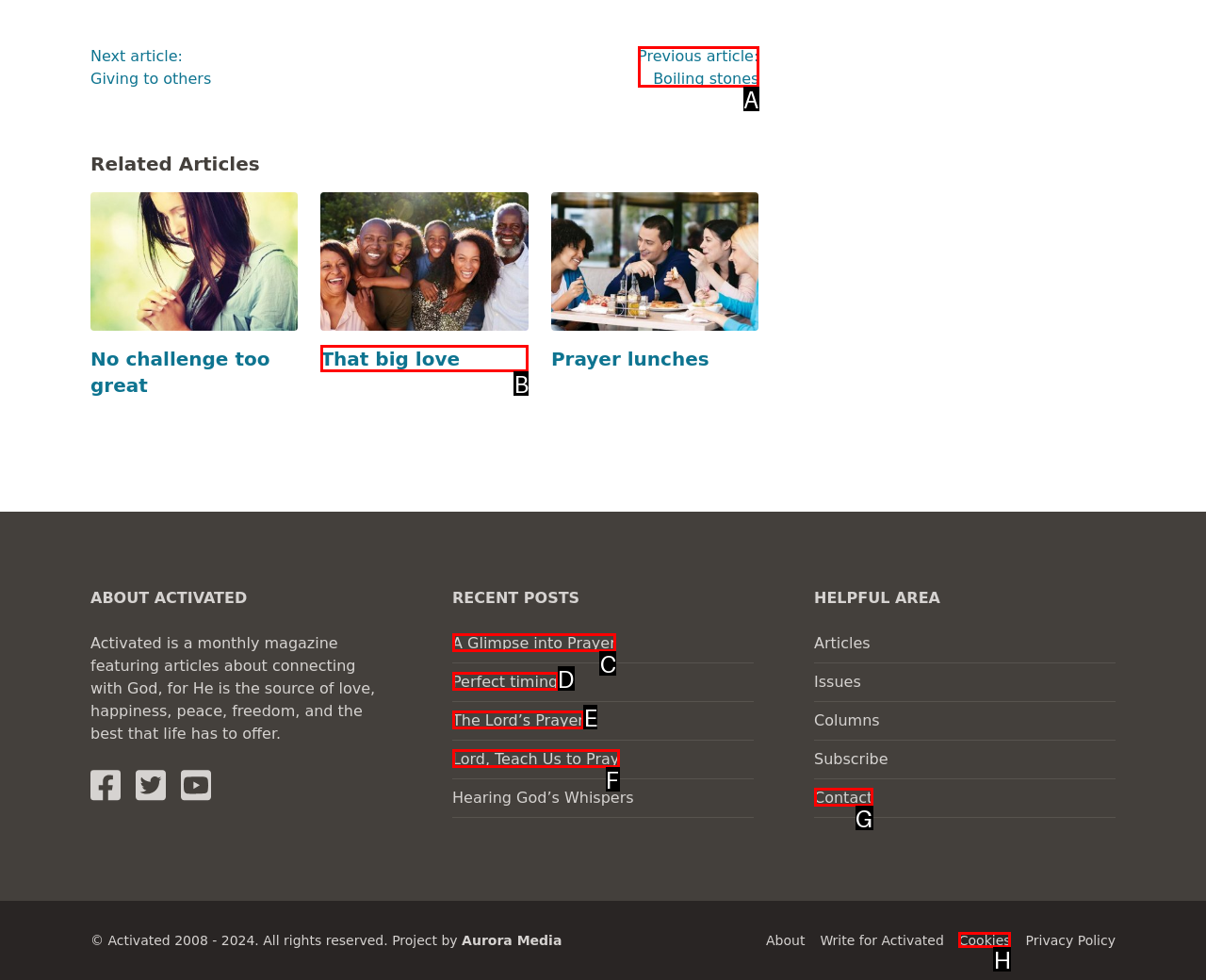Please select the letter of the HTML element that fits the description: how to use Radar collections. Answer with the option's letter directly.

None